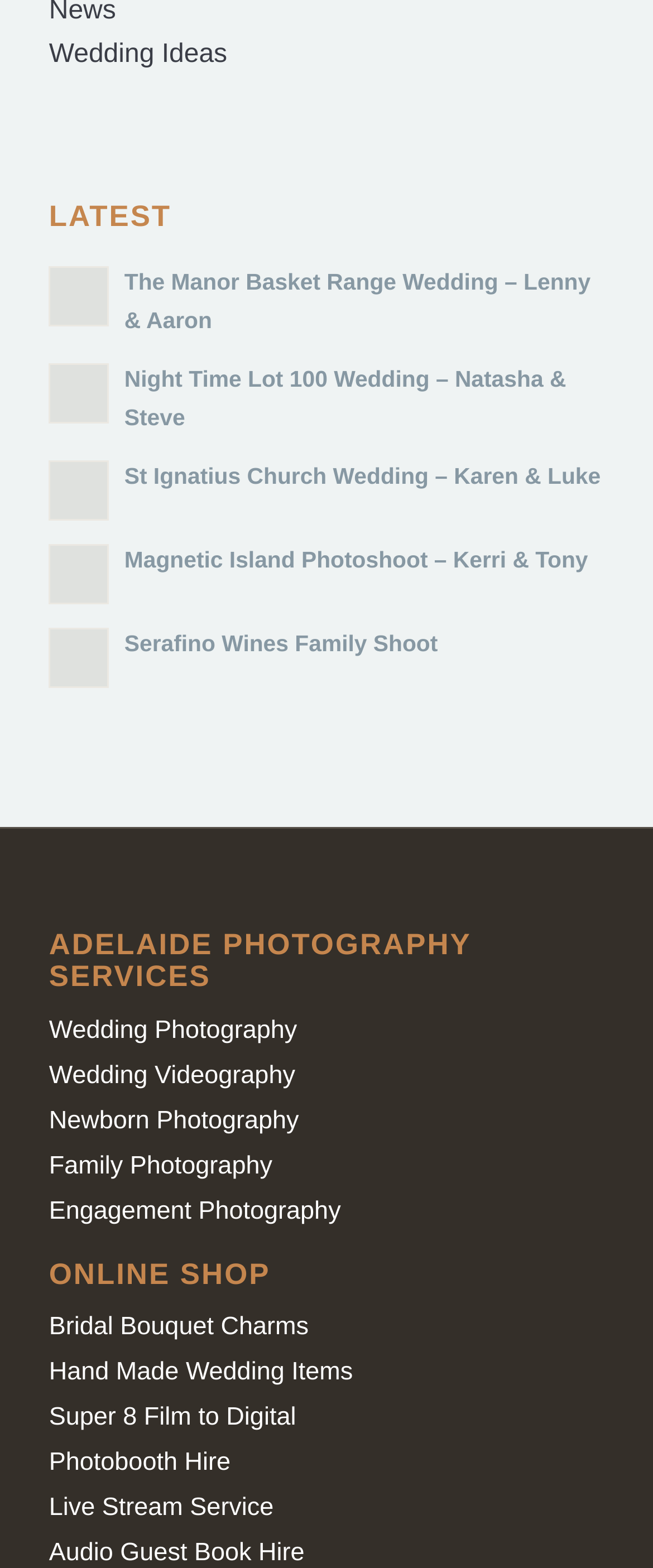Answer in one word or a short phrase: 
What is the theme of the images on the webpage?

Wedding